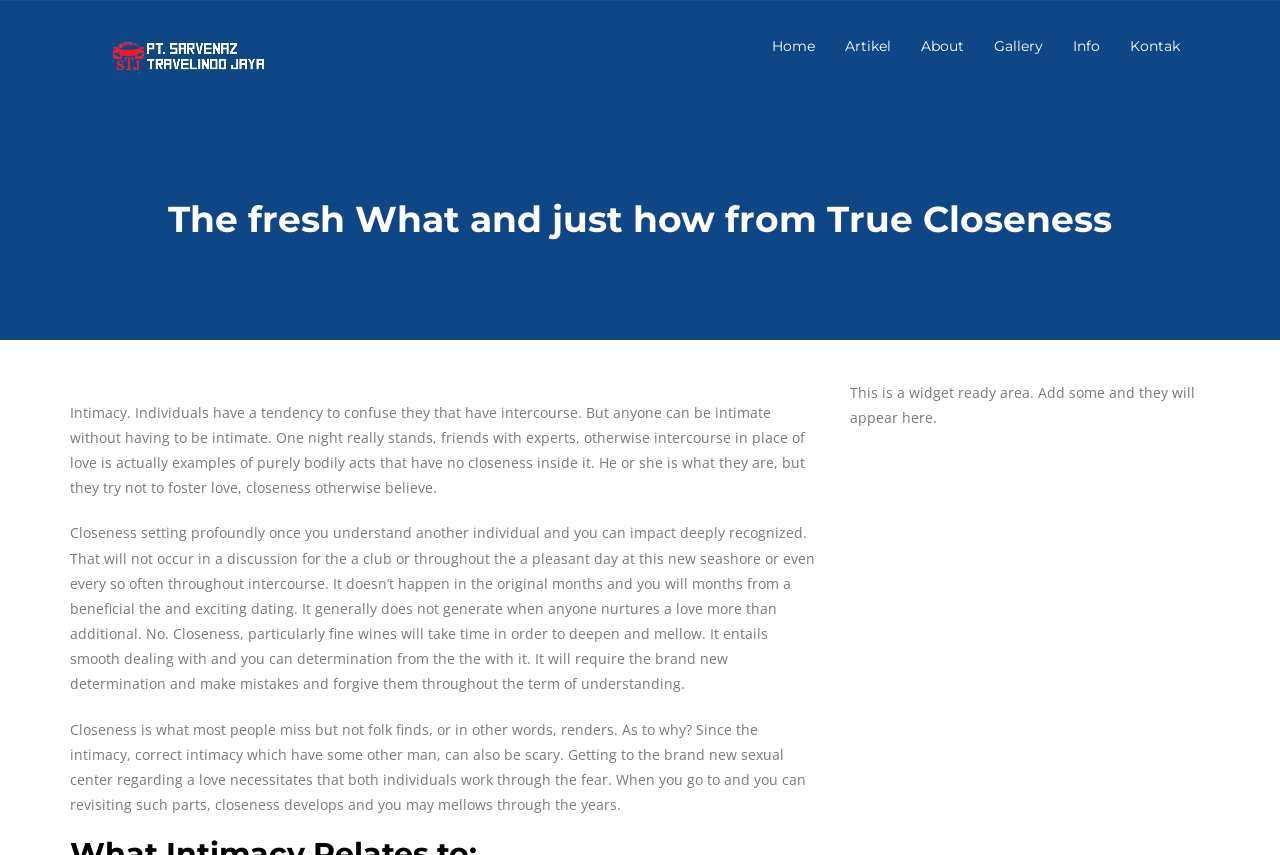Construct a thorough caption encompassing all aspects of the webpage.

The webpage is about the concept of true closeness, with a focus on intimacy and relationships. At the top left, there is a link with an accompanying image, which is likely a logo or icon. 

To the right of this, there is a navigation menu consisting of six links: Home, Artikel, About, Gallery, Info, and Kontak. These links are positioned horizontally and are evenly spaced.

Below the navigation menu, there is a heading that matches the title of the webpage, "The fresh What and just how from True Closeness". 

Underneath the heading, there are four paragraphs of text that discuss the concept of intimacy and closeness. The text explains that intimacy is often confused with sex, but it is actually a deeper emotional connection with someone. It also highlights that true closeness takes time to develop and requires effort and commitment from both individuals involved.

At the bottom right of the page, there is a widget area with a placeholder text that suggests users can add widgets to this section.